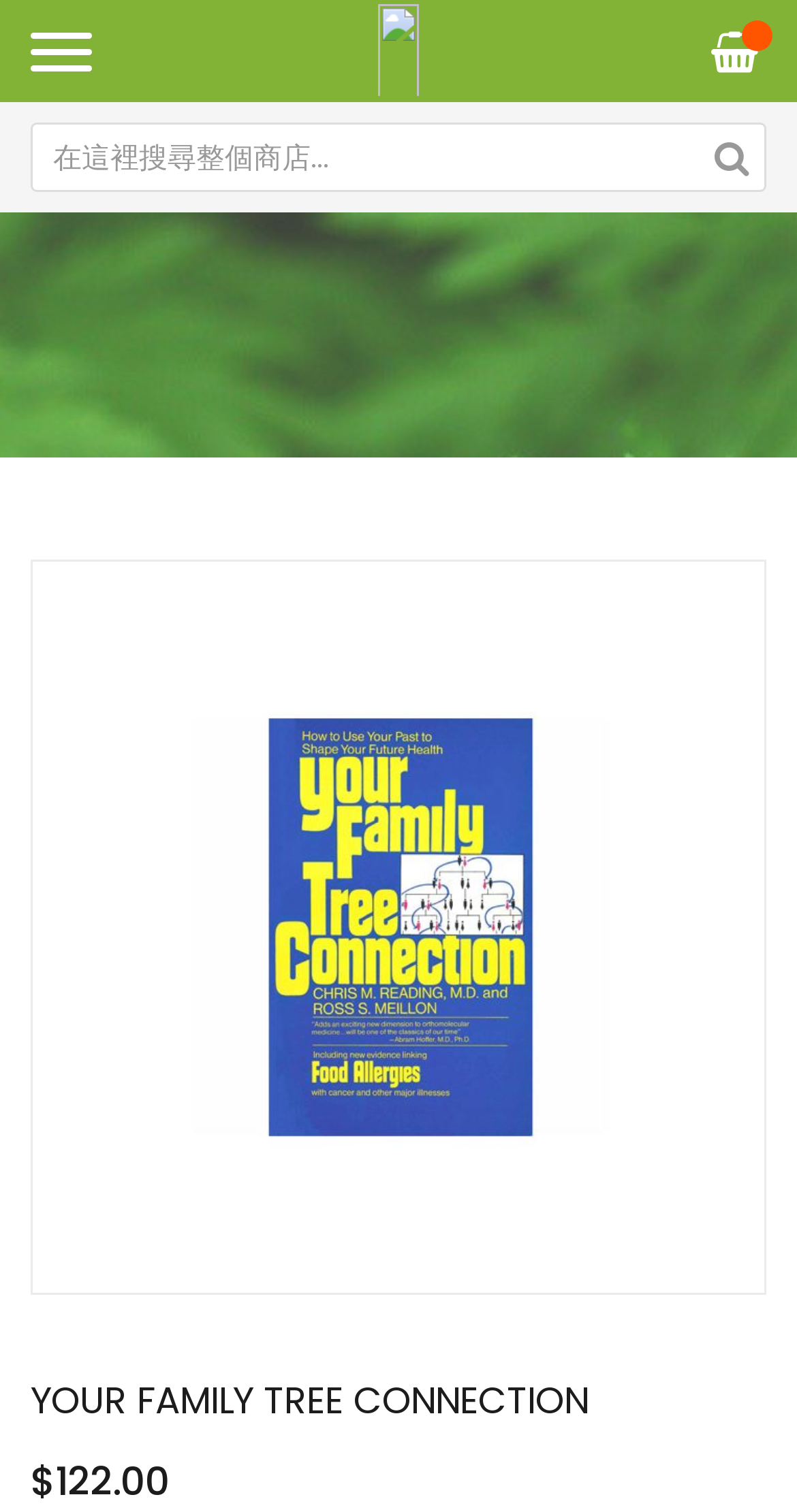Using the webpage screenshot, find the UI element described by YOUR FAMILY TREE CONNECTION. Provide the bounding box coordinates in the format (top-left x, top-left y, bottom-right x, bottom-right y), ensuring all values are floating point numbers between 0 and 1.

[0.041, 0.371, 0.964, 0.855]